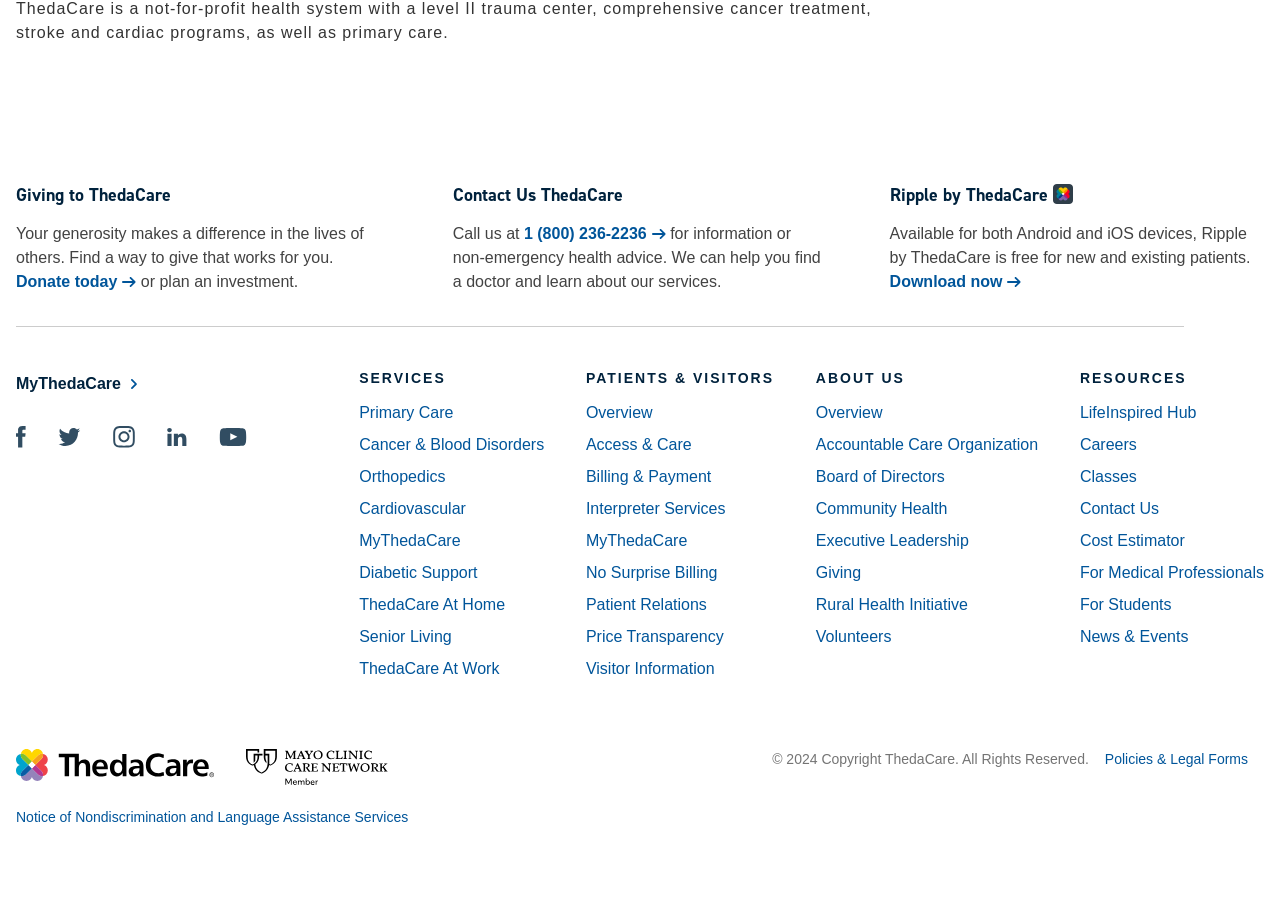What is the purpose of the 'Ripple by ThedaCare'?
Refer to the image and provide a thorough answer to the question.

I found the answer by reading the text associated with the 'Ripple by ThedaCare' heading, which states that it is a free app available for both Android and iOS devices, for new and existing patients.